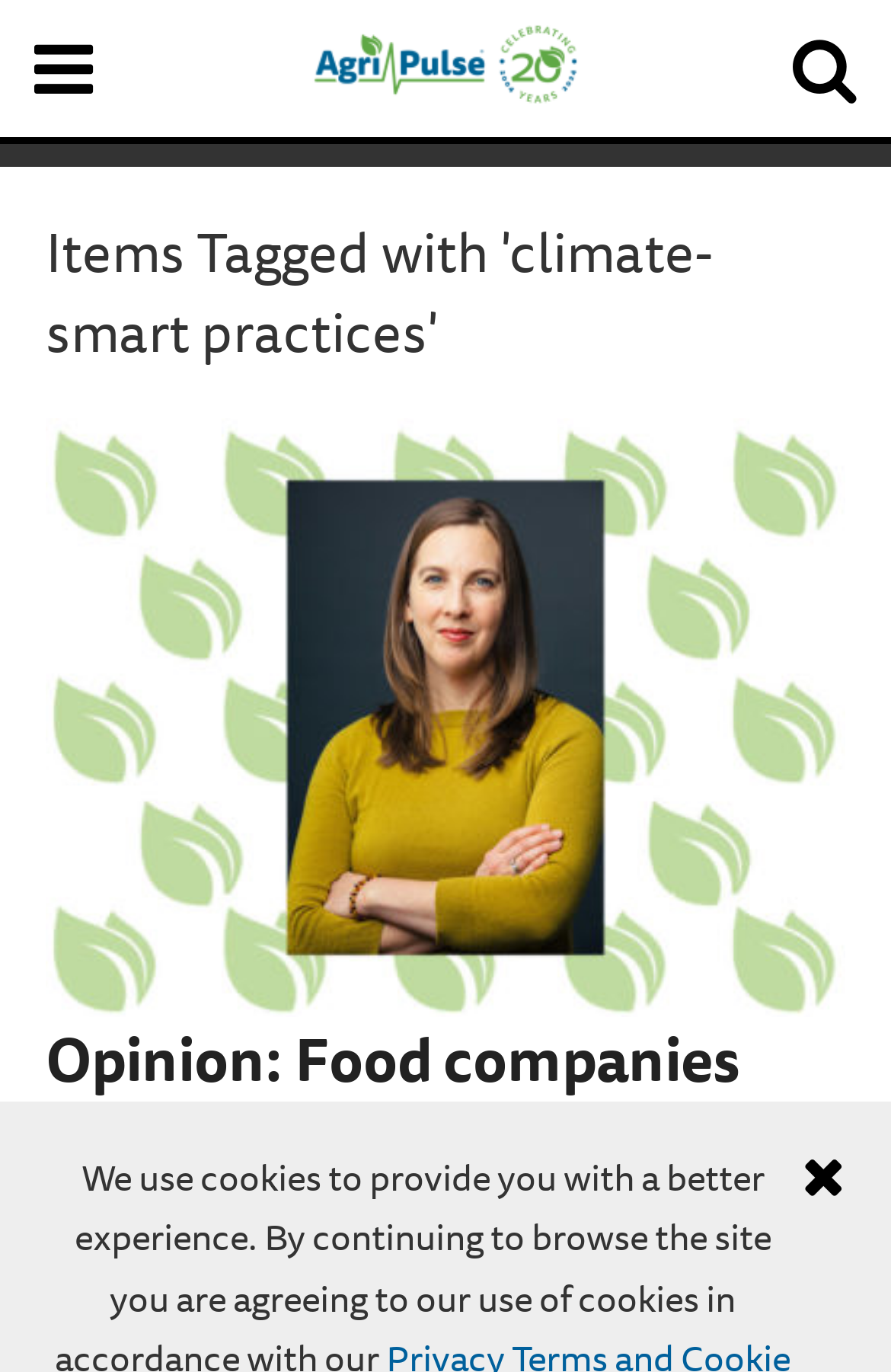What is the text of the main heading?
Based on the image, provide your answer in one word or phrase.

Items Tagged with 'climate-smart practices'